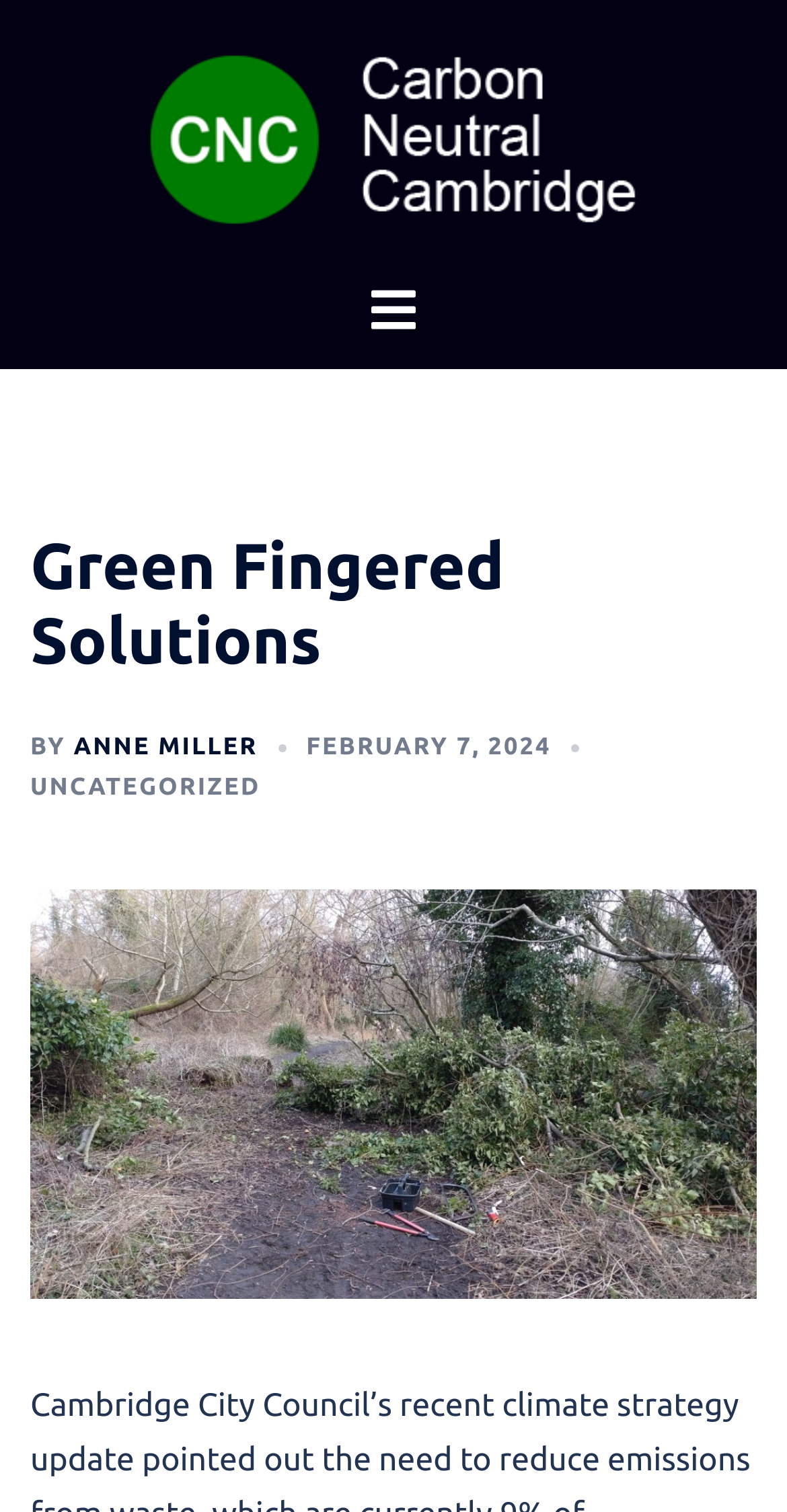Provide a comprehensive description of the webpage.

The webpage is titled "Green Fingered Solutions - Carbon Neutral Cambridge" and has a prominent link with the same text at the top left corner. Below this link, there is a larger image with the same title, taking up most of the top section of the page. 

To the right of the title image, there is a smaller image with no description. 

Further down the page, there is a header section that spans almost the entire width of the page. Within this section, the main heading "Green Fingered Solutions" is displayed prominently. Below the heading, there are three lines of text: "BY" on the left, a link to "ANNE MILLER" in the middle, and a link to the date "FEBRUARY 7, 2024" on the right, which also contains a time element. 

Below these lines, there is another link to "UNCATEGORIZED" on the left side of the page.